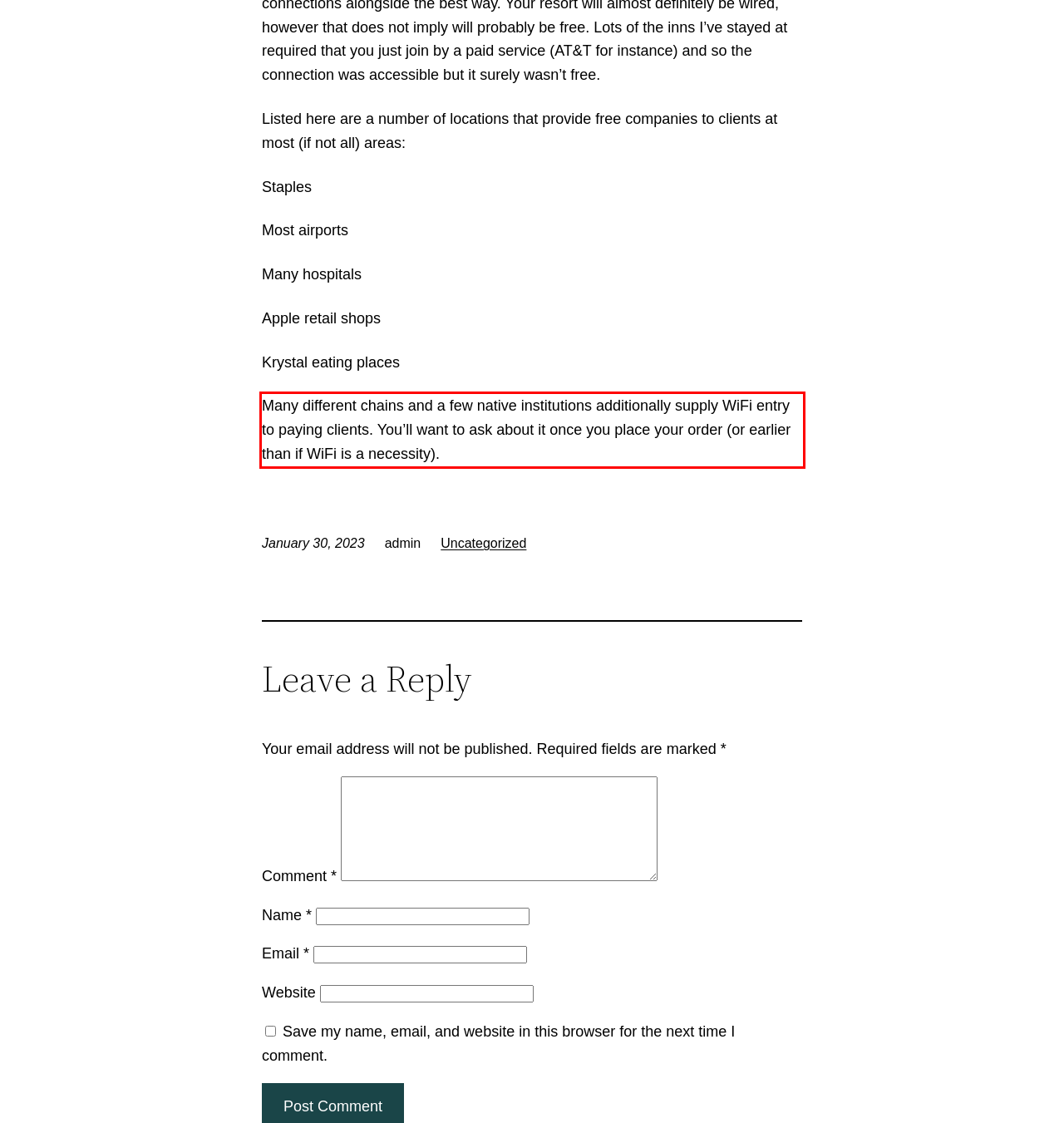There is a screenshot of a webpage with a red bounding box around a UI element. Please use OCR to extract the text within the red bounding box.

Many different chains and a few native institutions additionally supply WiFi entry to paying clients. You’ll want to ask about it once you place your order (or earlier than if WiFi is a necessity).